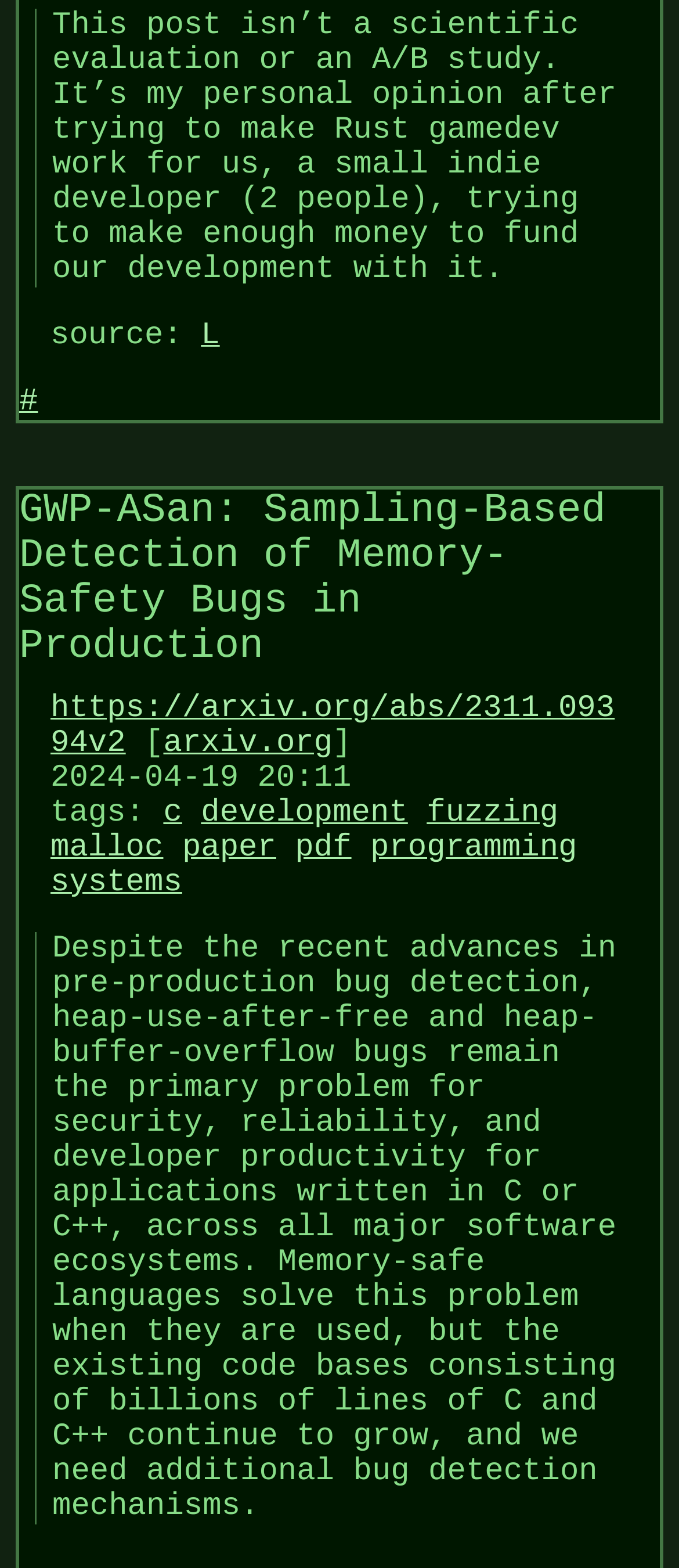What is the topic of the post?
Please answer the question with a detailed and comprehensive explanation.

The topic of the post can be determined by reading the first sentence of the blockquote element, which states 'This post isn’t a scientific evaluation or an A/B study. It’s my personal opinion after trying to make Rust gamedev work for us, a small indie developer (2 people), trying to make enough money to fund our development with it.'